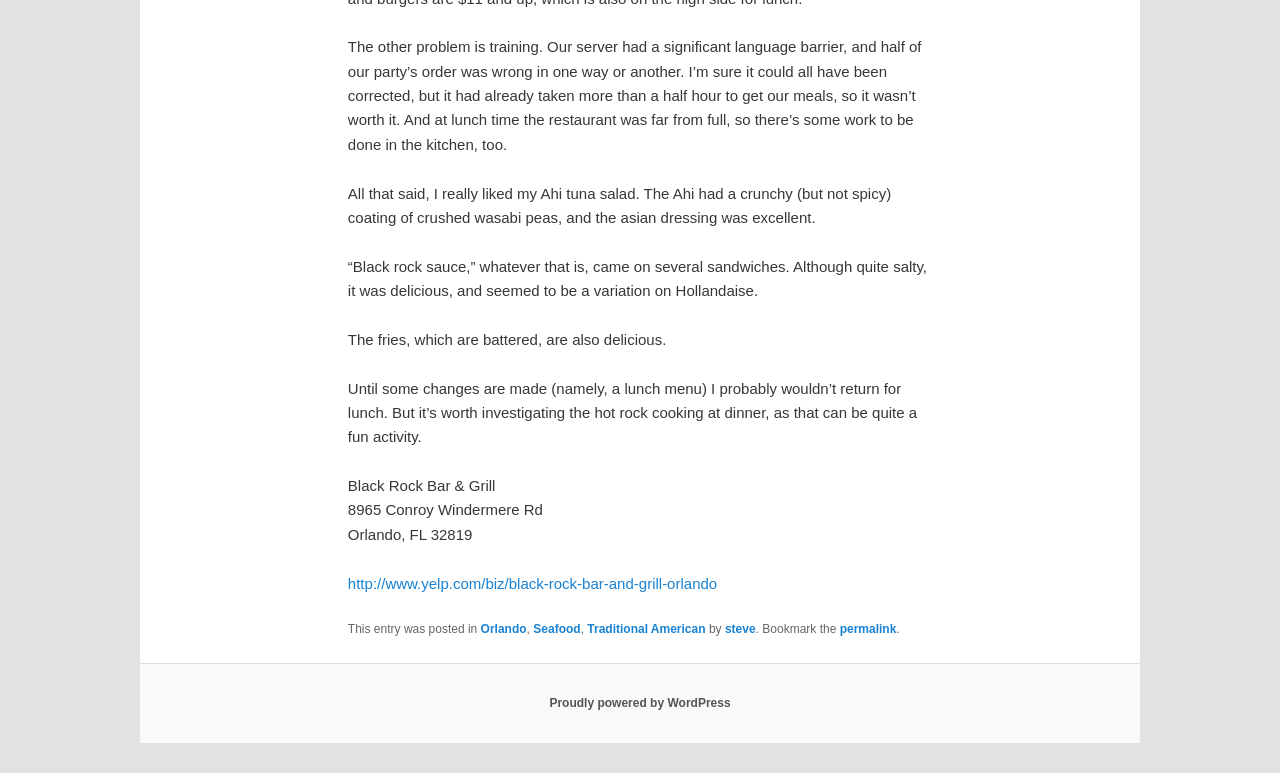Using the provided element description "Home", determine the bounding box coordinates of the UI element.

None